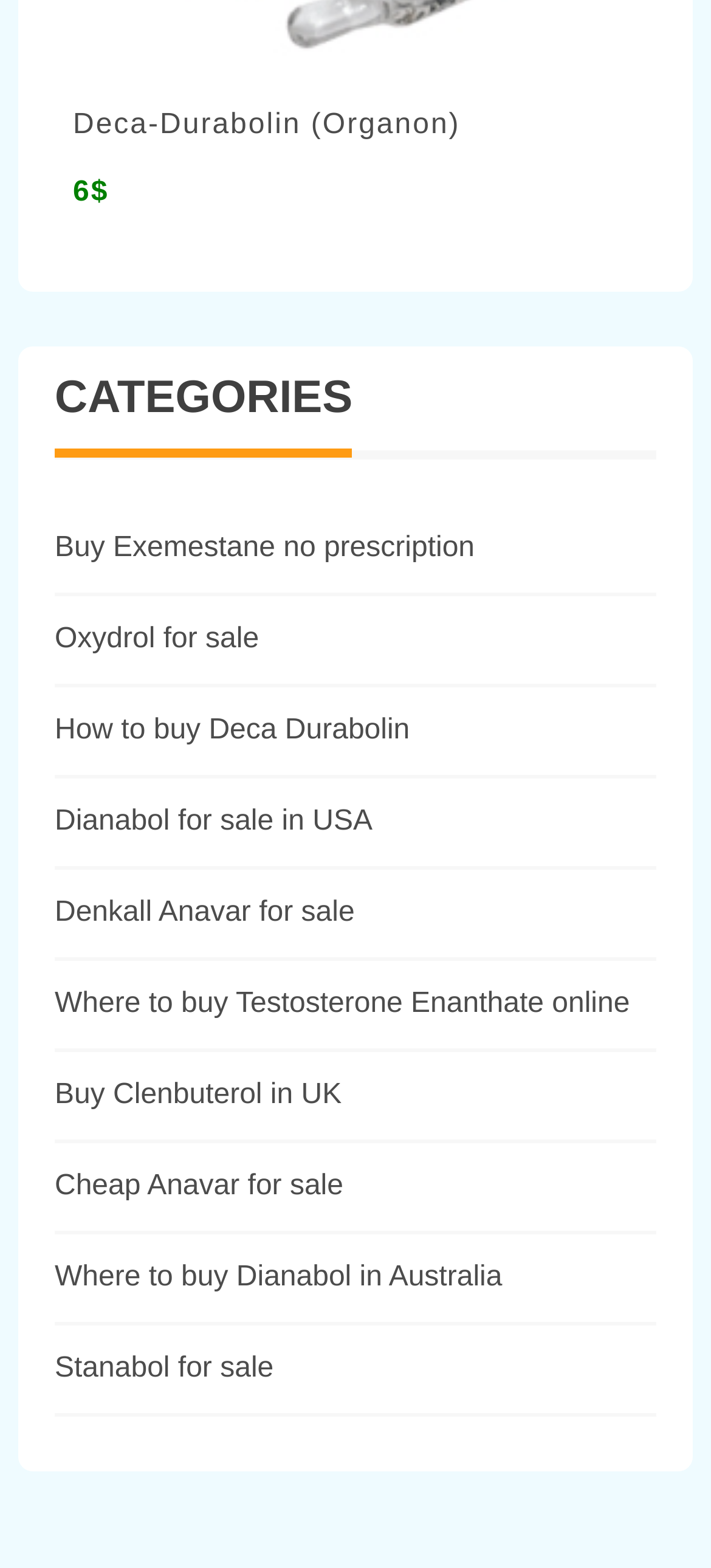Give a short answer using one word or phrase for the question:
How many products have 'Dianabol' in their name?

2